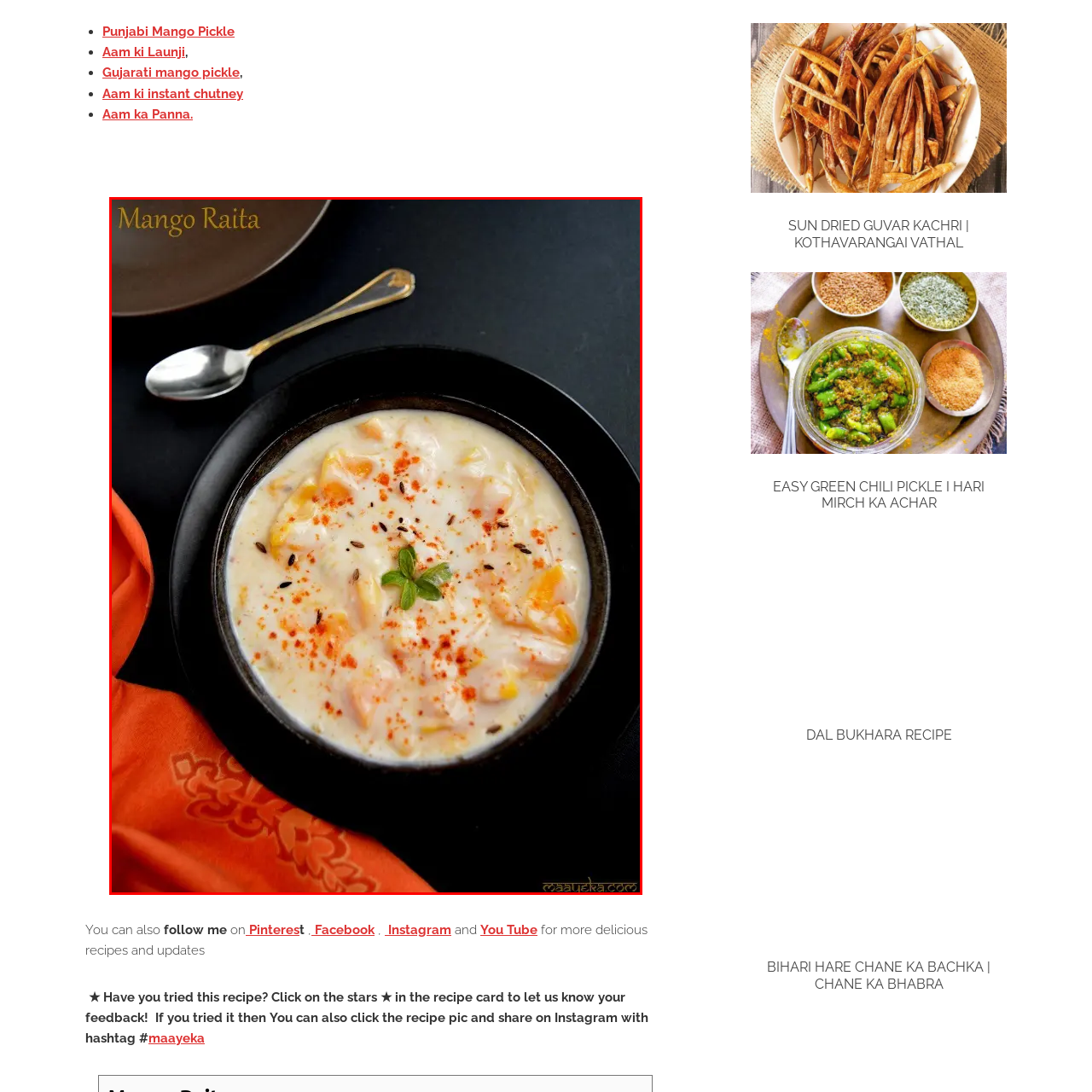Draft a detailed caption for the image located inside the red outline.

The image features a vibrant bowl of **Mango Raita**, a refreshing Indian side dish that combines creamy yogurt, ripe mango chunks, and aromatic spices. The raita is garnished with a sprinkle of red chili powder and topped with a few cumin seeds, enhancing its flavor and visual appeal. Set against a dark background, the bowl's rich, creamy texture and the bright yellow mango pieces create an inviting contrast. An orange textile peeks into the frame, adding a warm touch to the presentation. A silver spoon rests nearby, suggesting readiness for serving this delightful accompaniment. Enjoy this dish as a cooling element alongside spicy meals for a balanced taste experience.